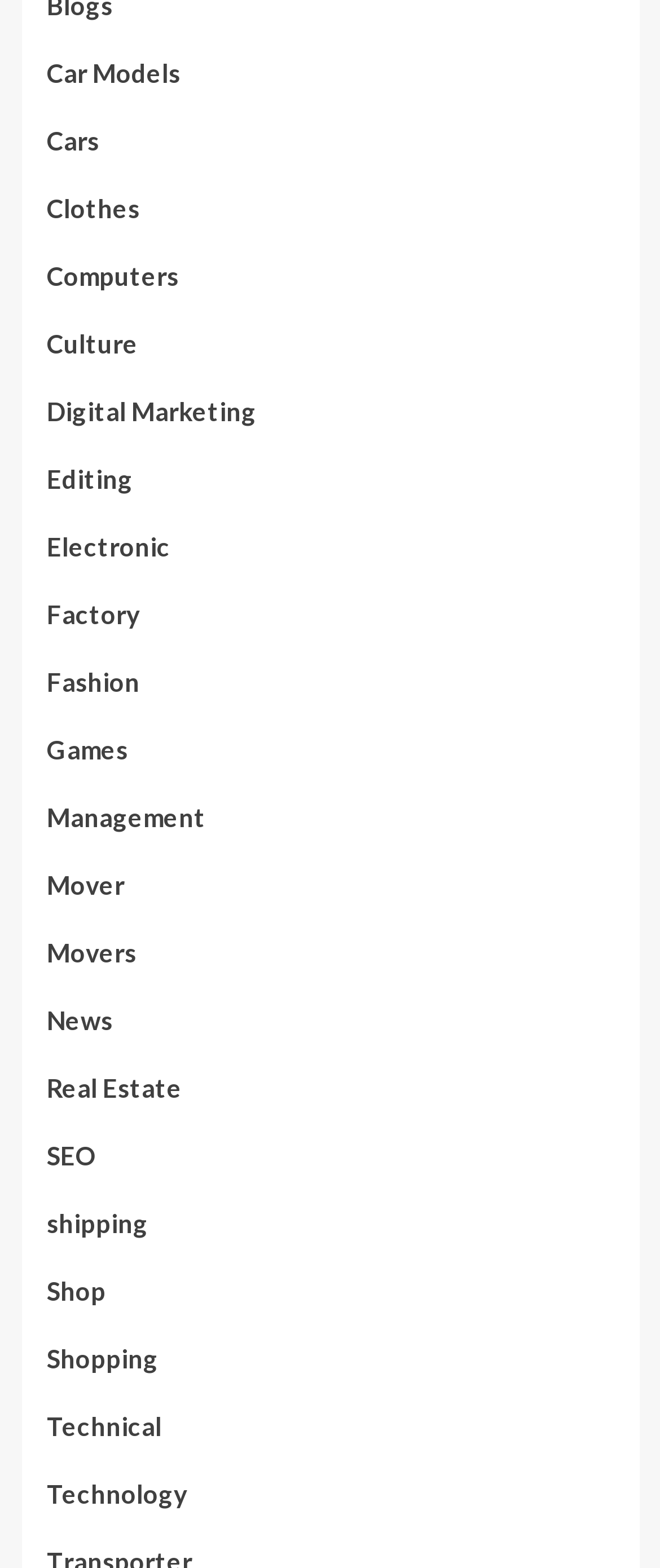Please answer the following question using a single word or phrase: 
What are the categories related to computers?

Computers, Electronic